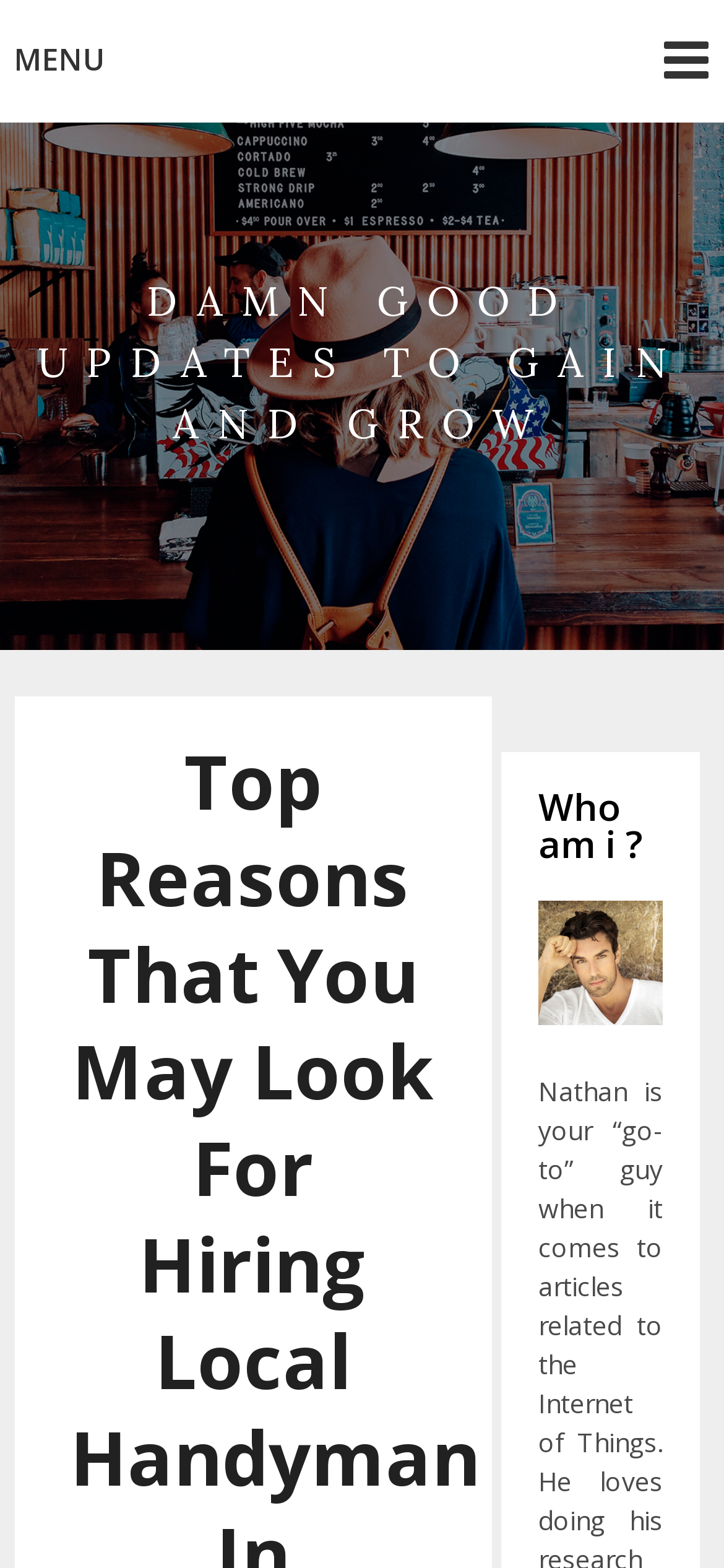Extract the bounding box coordinates of the UI element described by: "Menu". The coordinates should include four float numbers ranging from 0 to 1, e.g., [left, top, right, bottom].

[0.0, 0.0, 1.0, 0.078]